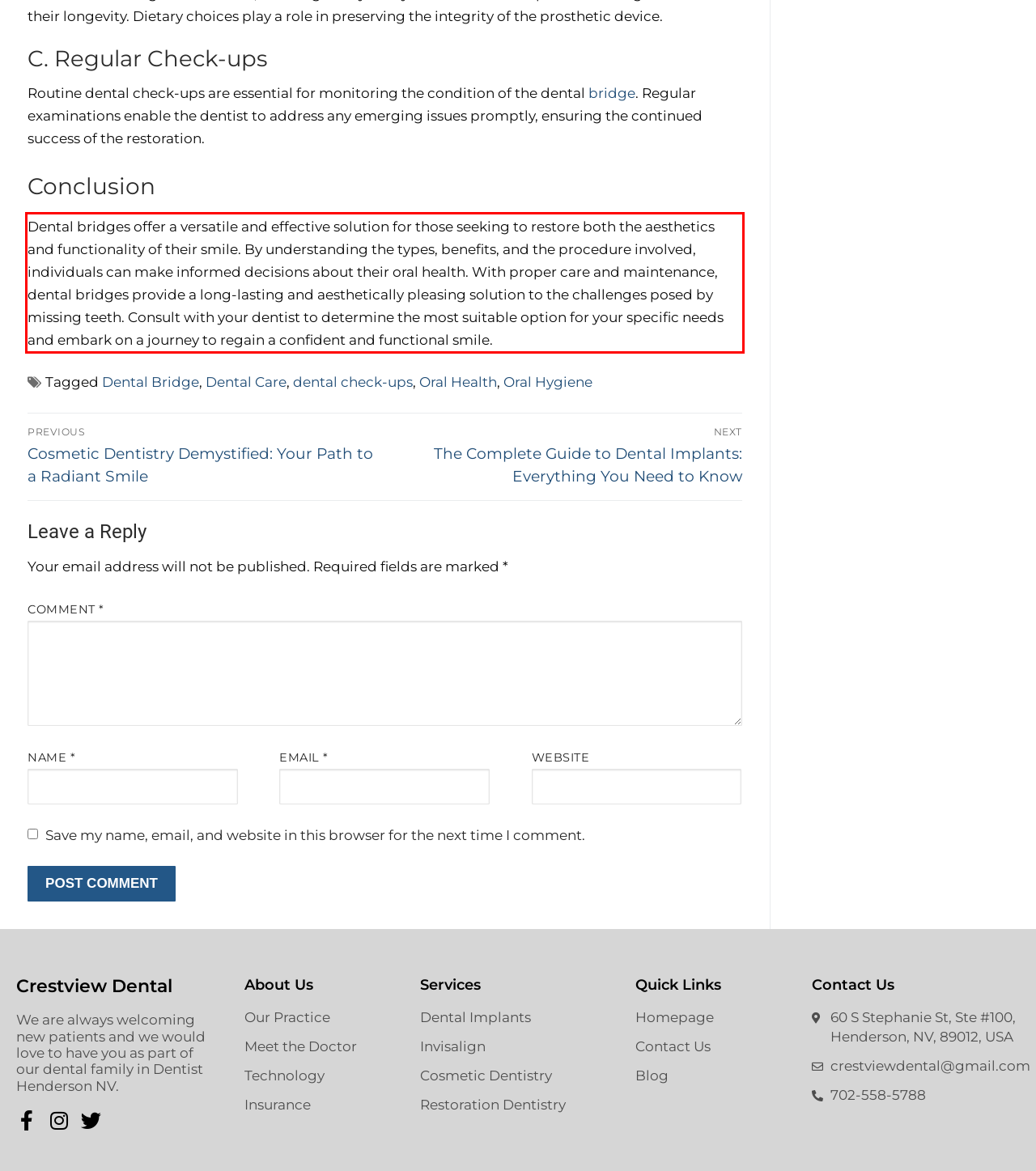Examine the webpage screenshot, find the red bounding box, and extract the text content within this marked area.

Dental bridges offer a versatile and effective solution for those seeking to restore both the aesthetics and functionality of their smile. By understanding the types, benefits, and the procedure involved, individuals can make informed decisions about their oral health. With proper care and maintenance, dental bridges provide a long-lasting and aesthetically pleasing solution to the challenges posed by missing teeth. Consult with your dentist to determine the most suitable option for your specific needs and embark on a journey to regain a confident and functional smile.